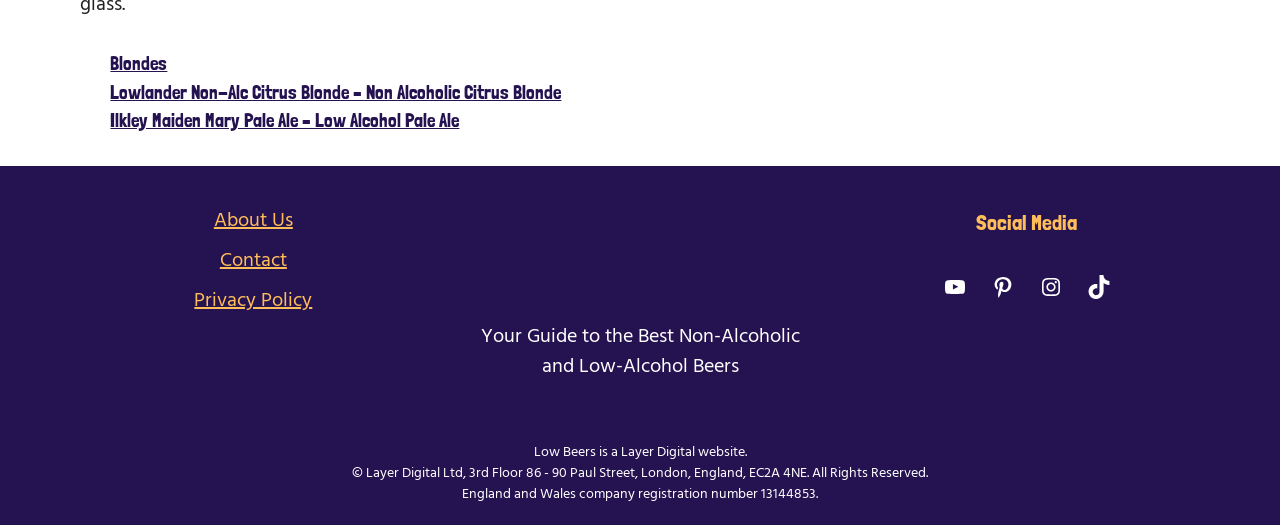Find the bounding box coordinates for the area you need to click to carry out the instruction: "Visit the 'About Us' page". The coordinates should be four float numbers between 0 and 1, indicated as [left, top, right, bottom].

[0.167, 0.39, 0.229, 0.451]